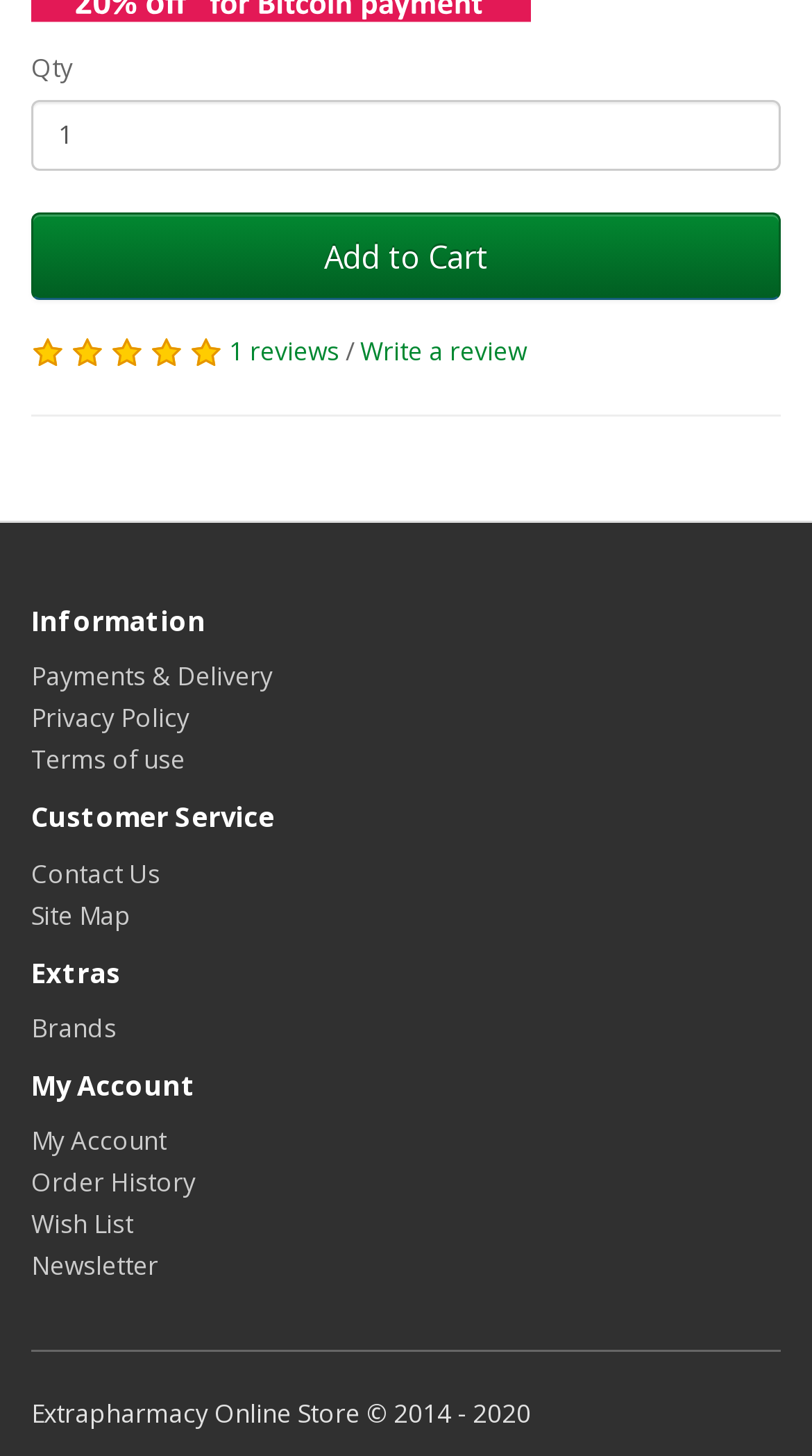What type of information is provided in the 'Information' section?
Kindly answer the question with as much detail as you can.

The 'Information' section contains links to pages related to payments, delivery, privacy policy, and terms of use. This section likely provides information about the website's policies and procedures.